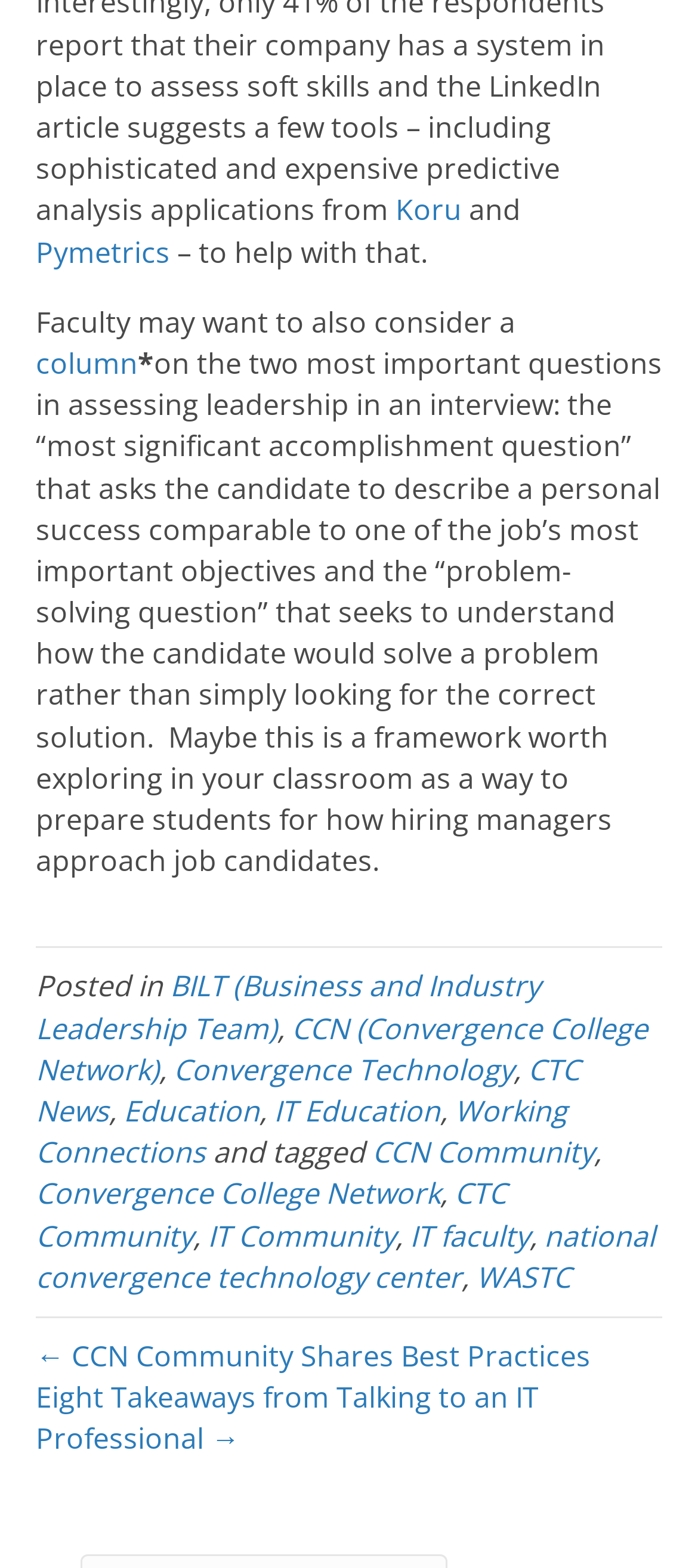Please find the bounding box coordinates of the section that needs to be clicked to achieve this instruction: "Visit Pymetrics".

[0.051, 0.148, 0.244, 0.173]